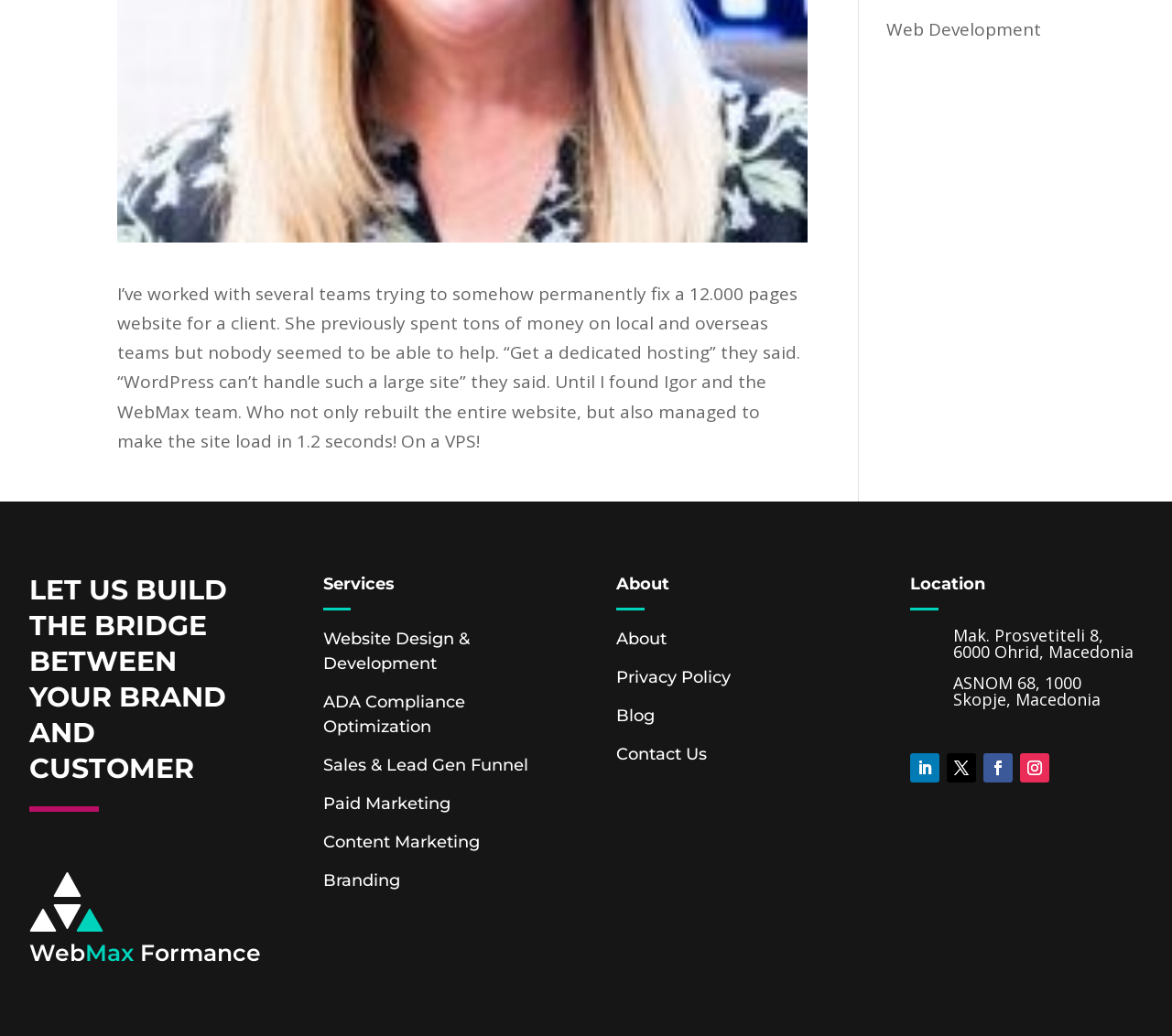Please provide the bounding box coordinates for the UI element as described: "ADA Compliance Optimization". The coordinates must be four floats between 0 and 1, represented as [left, top, right, bottom].

[0.276, 0.668, 0.397, 0.711]